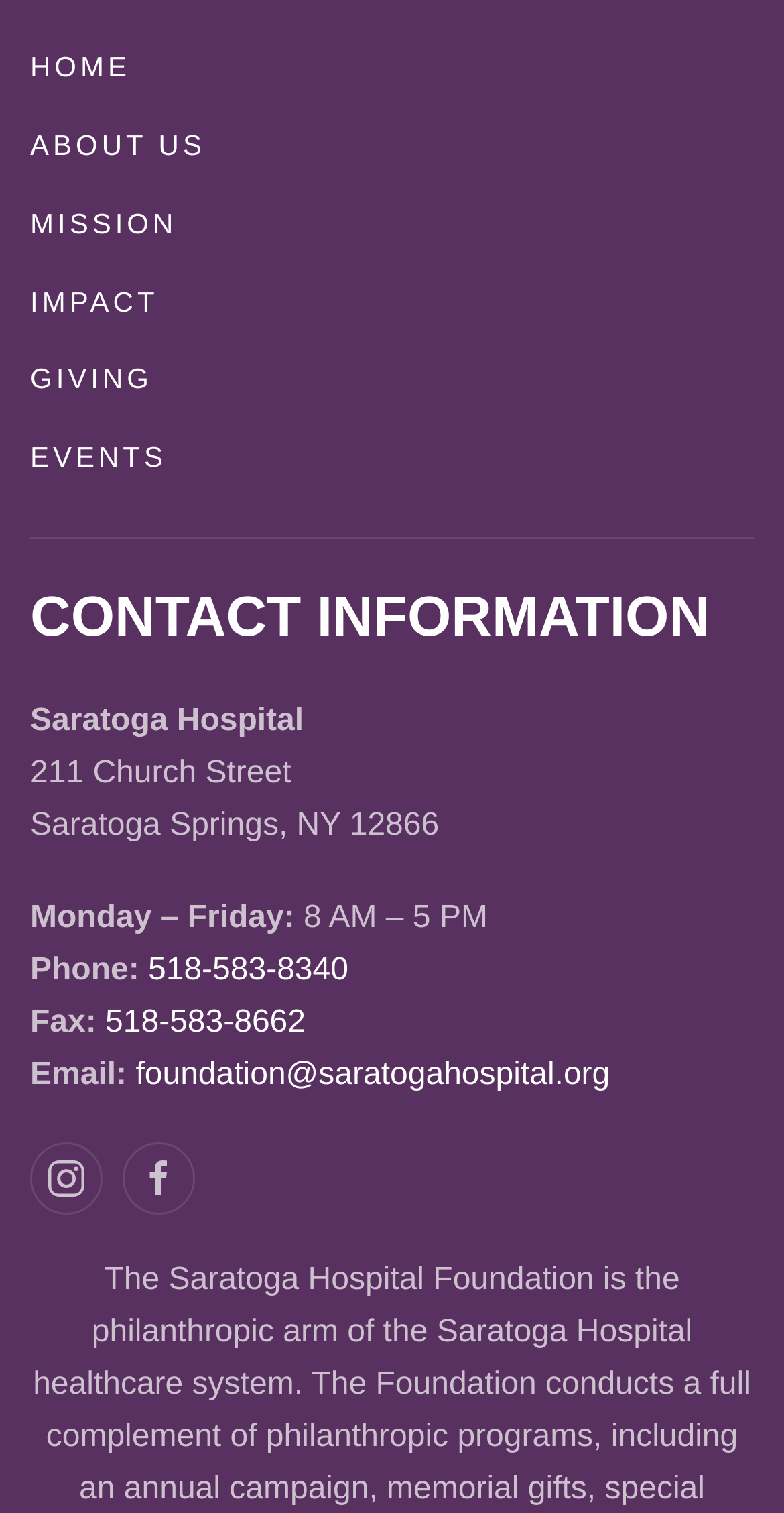Determine the bounding box coordinates of the target area to click to execute the following instruction: "view events."

[0.038, 0.277, 0.962, 0.328]